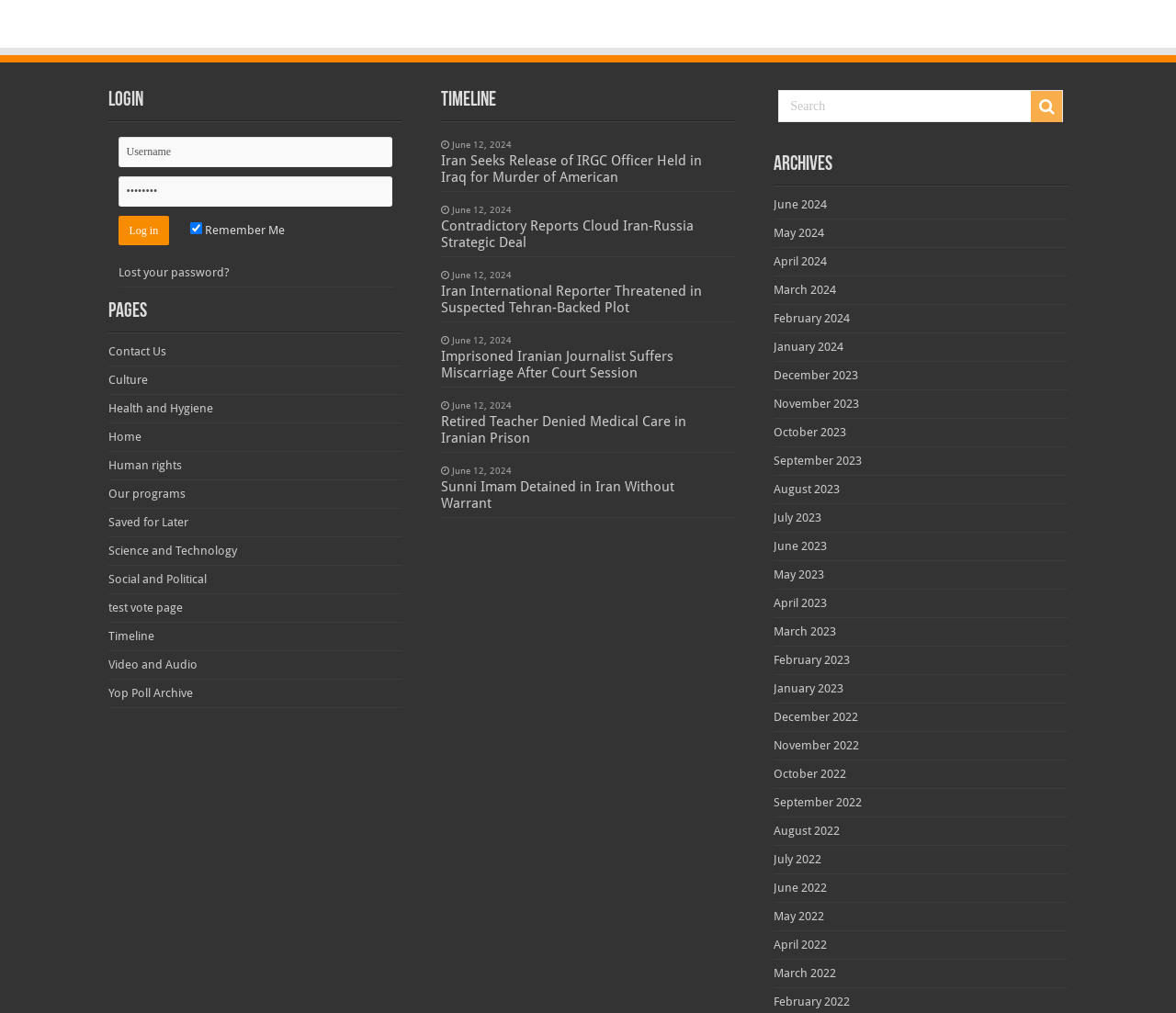Find the bounding box coordinates of the area that needs to be clicked in order to achieve the following instruction: "search". The coordinates should be specified as four float numbers between 0 and 1, i.e., [left, top, right, bottom].

[0.662, 0.089, 0.904, 0.121]